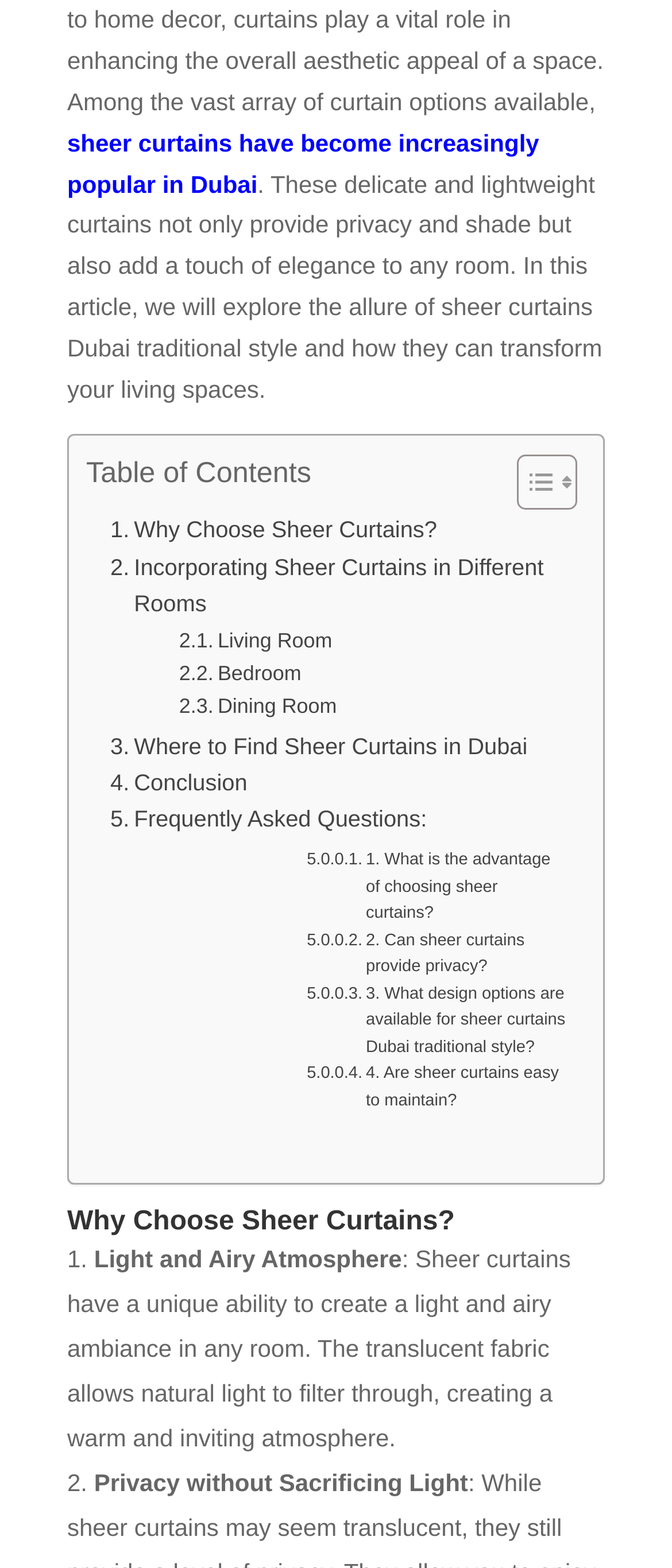Please indicate the bounding box coordinates for the clickable area to complete the following task: "View 'Frequently Asked Questions:'". The coordinates should be specified as four float numbers between 0 and 1, i.e., [left, top, right, bottom].

[0.164, 0.511, 0.635, 0.534]